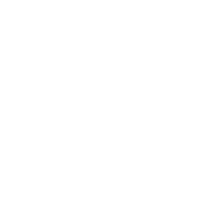Depict the image with a detailed narrative.

The image depicts a dynamic and energetic scene capturing the essence of fitness. It features visual elements often associated with physical training, possibly representing a workout routine or fitness advice. The overall context suggests a focus on motivation and personal growth within a training environment. This aligns with the webpage's theme, which includes links to various fitness videos and tips aiming to inspire individuals on their health and wellness journeys. The image serves as a visual catalyst, encouraging viewers to engage with the content and pursue their fitness goals.